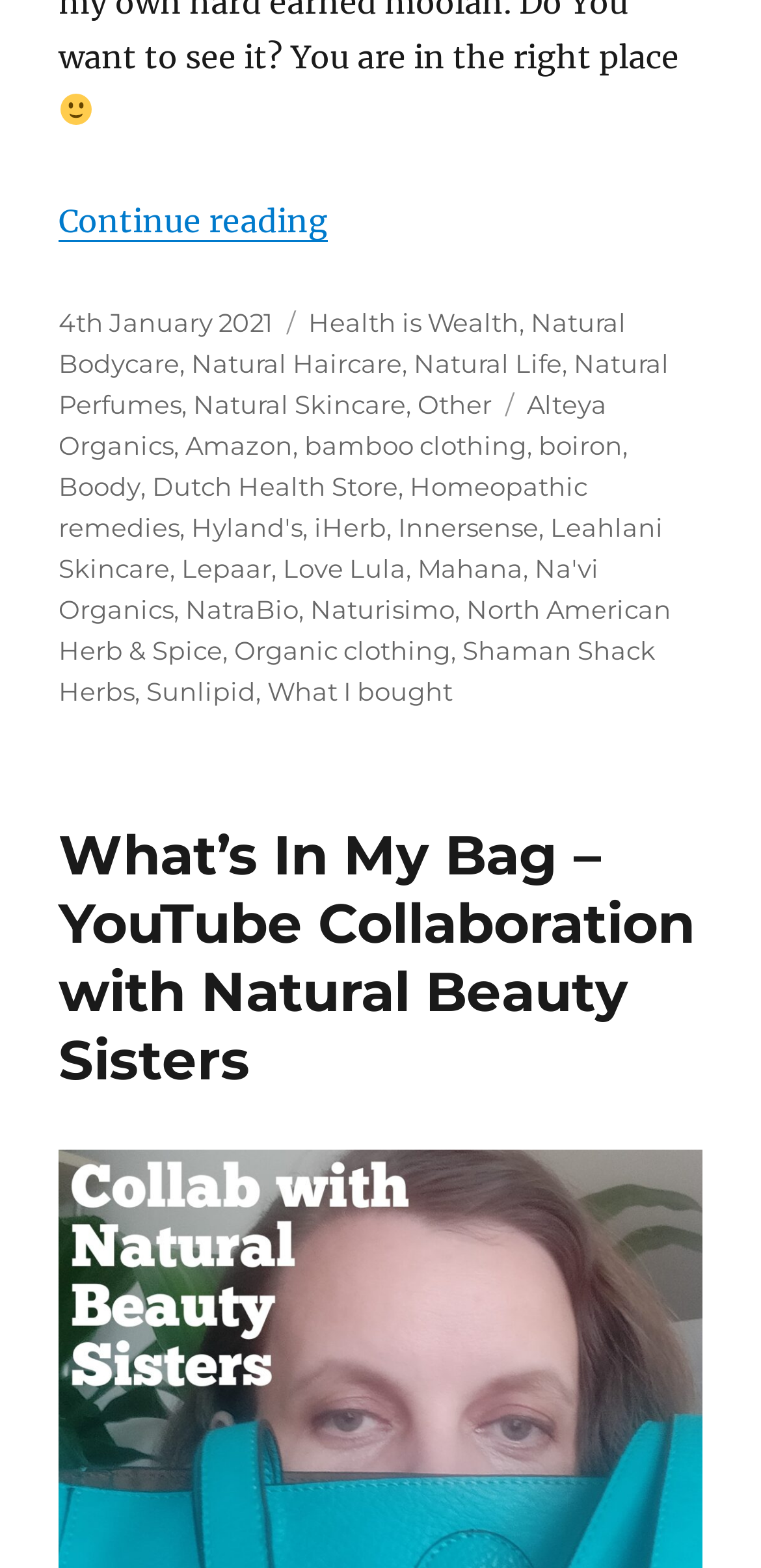Determine the bounding box coordinates of the region that needs to be clicked to achieve the task: "Read the article about 'What’s In My Bag – YouTube Collaboration with Natural Beauty Sisters'".

[0.077, 0.524, 0.913, 0.697]